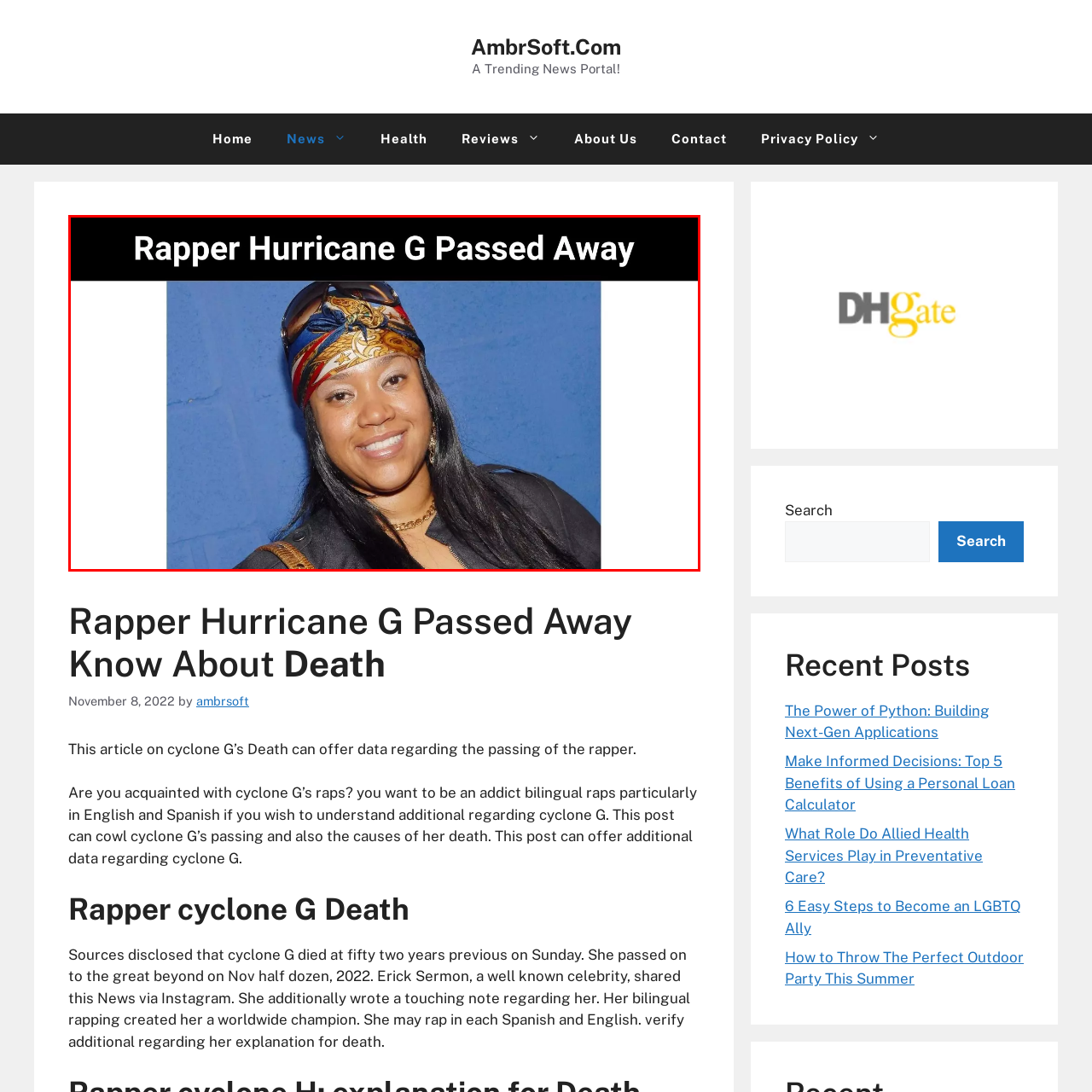Describe in detail the visual content enclosed by the red bounding box.

In memory of the influential rapper Hurricane G, this image captures her radiant smile and vibrant spirit. Known for her bilingual rapping talents, she made a significant impact in the music industry. The photo accompanies an article that discusses her passing at the age of 52 on November 6, 2022, revealing her enduring legacy and contributions to the world of hip-hop. Her unique style and musical versatility solidified her status as a beloved figure, celebrated for both her artistry and personal story.